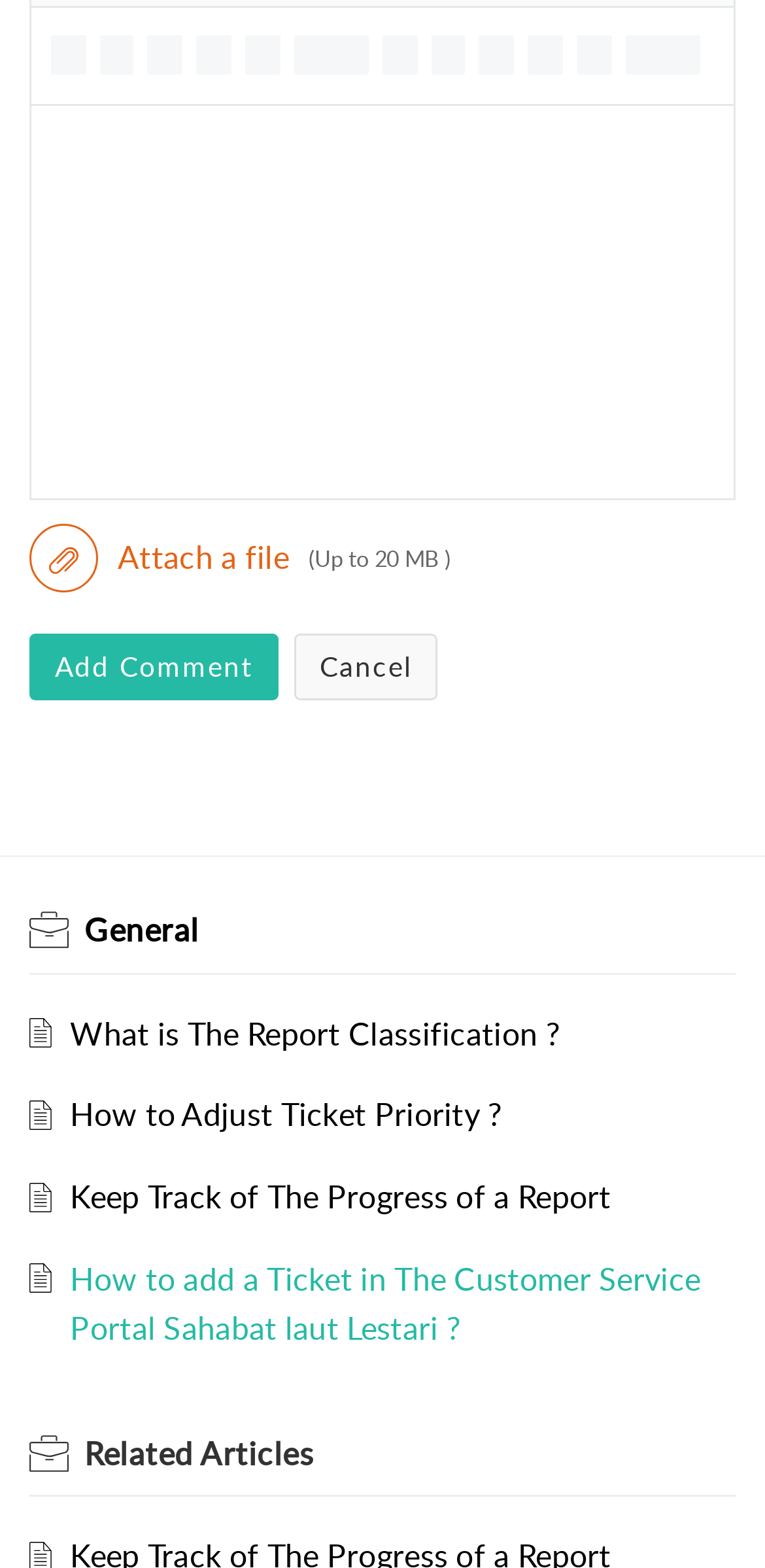Find the bounding box coordinates corresponding to the UI element with the description: "Attach a file". The coordinates should be formatted as [left, top, right, bottom], with values as floats between 0 and 1.

[0.038, 0.335, 0.403, 0.378]